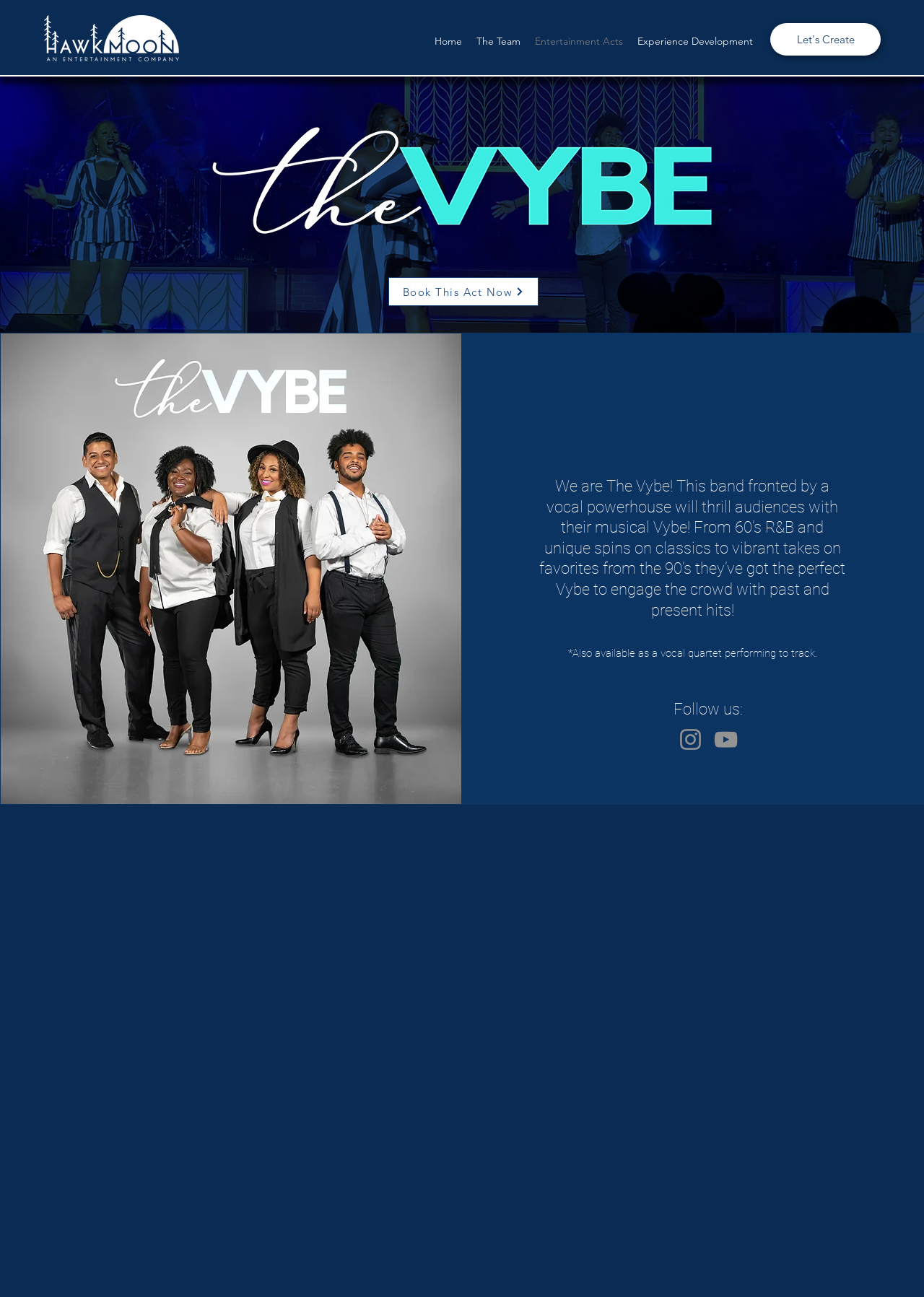Determine the bounding box coordinates for the HTML element mentioned in the following description: "Book This Act Now". The coordinates should be a list of four floats ranging from 0 to 1, represented as [left, top, right, bottom].

[0.42, 0.214, 0.583, 0.236]